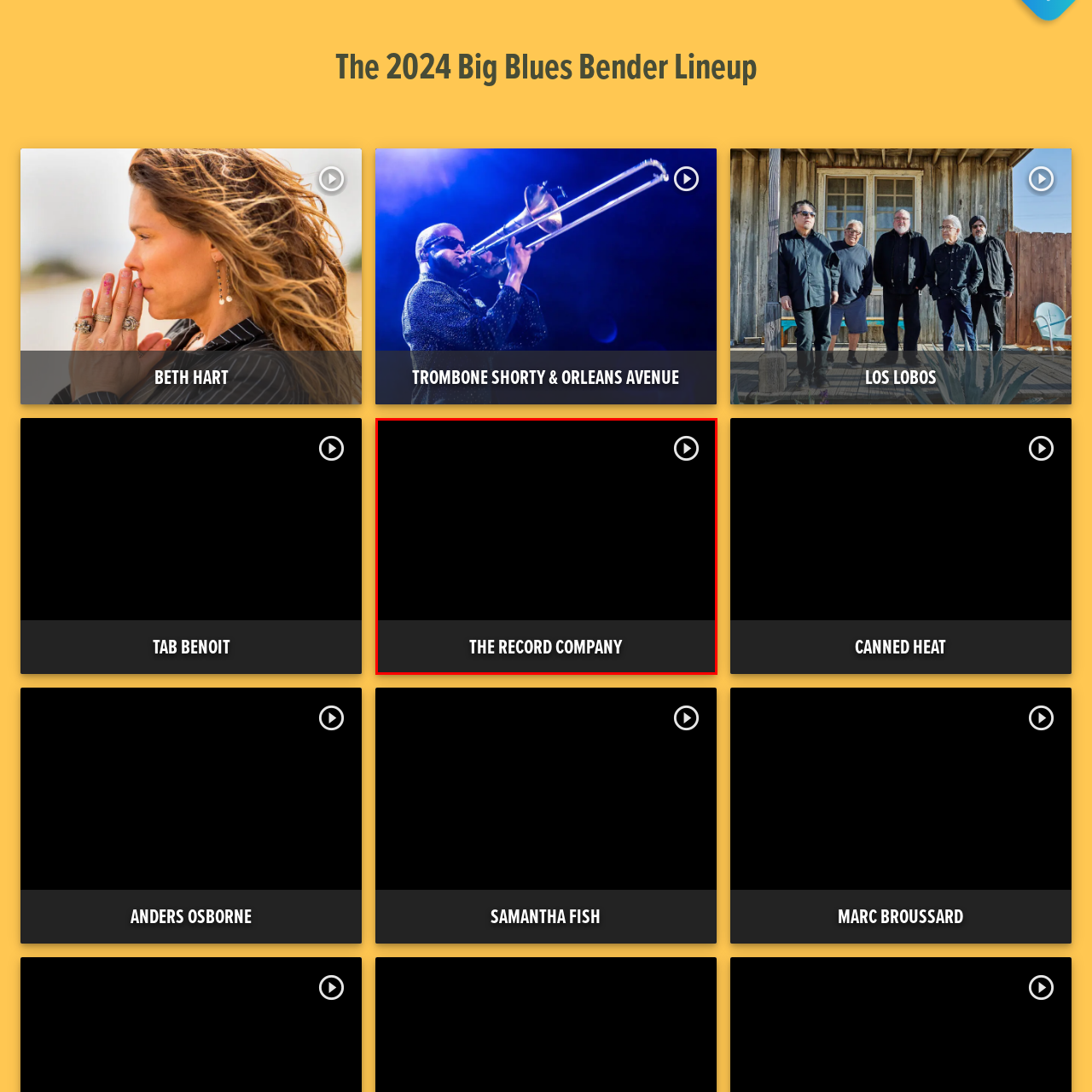Describe in detail what is happening in the image highlighted by the red border.

The image features "The Record Company," showcasing a visually striking representation of the band as part of the lineup for the 2024 Big Blues Bender. Below the image, the band’s name is prominently displayed in bold, white letters against a dark background, enhancing its visibility. To the right, a play button icon suggests that there may be audio or video content available for the viewers to explore, inviting them to engage further with the band's music. This image encapsulates the excitement and anticipation surrounding their performance, contributing to the overall festival atmosphere.